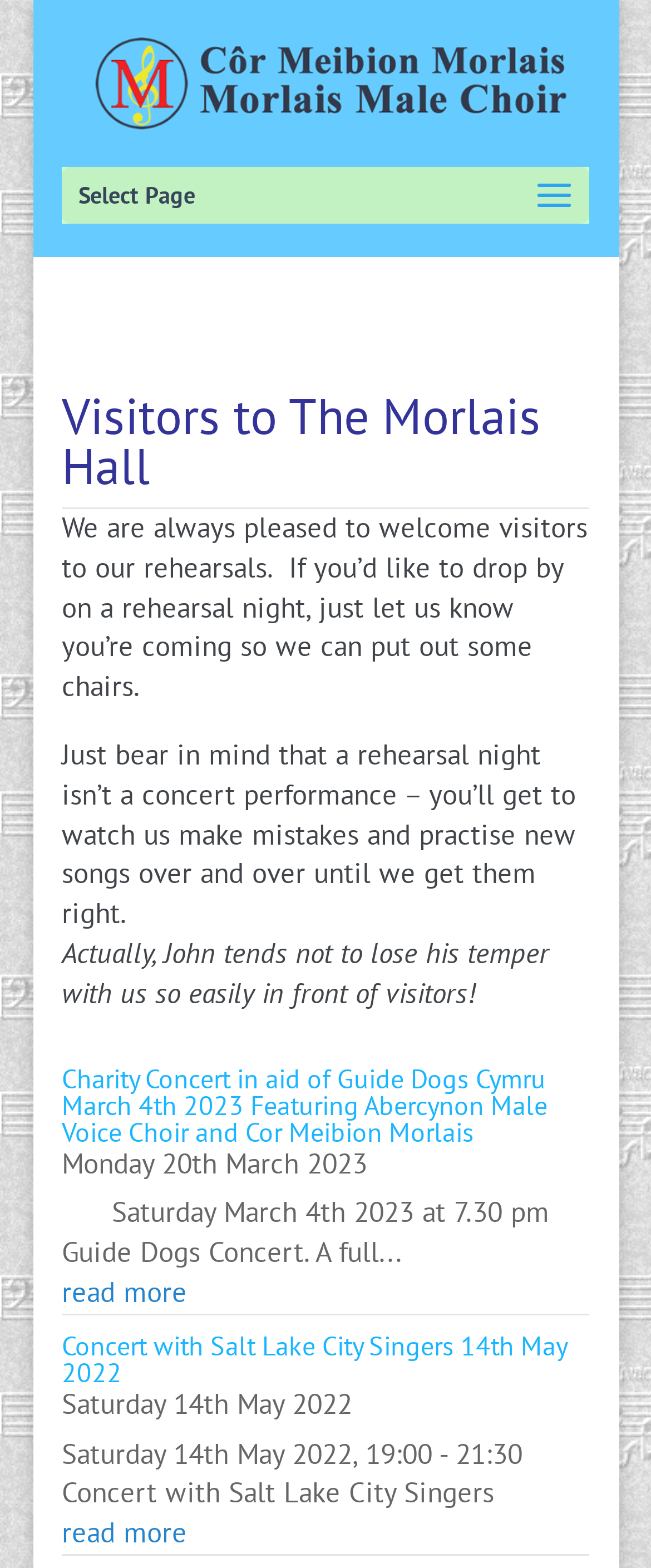What is the purpose of visitors coming to the rehearsals?
Utilize the image to construct a detailed and well-explained answer.

According to the text, visitors are welcome to come to the rehearsals, and they will get to watch the choir make mistakes and practice new songs over and over until they get them right.